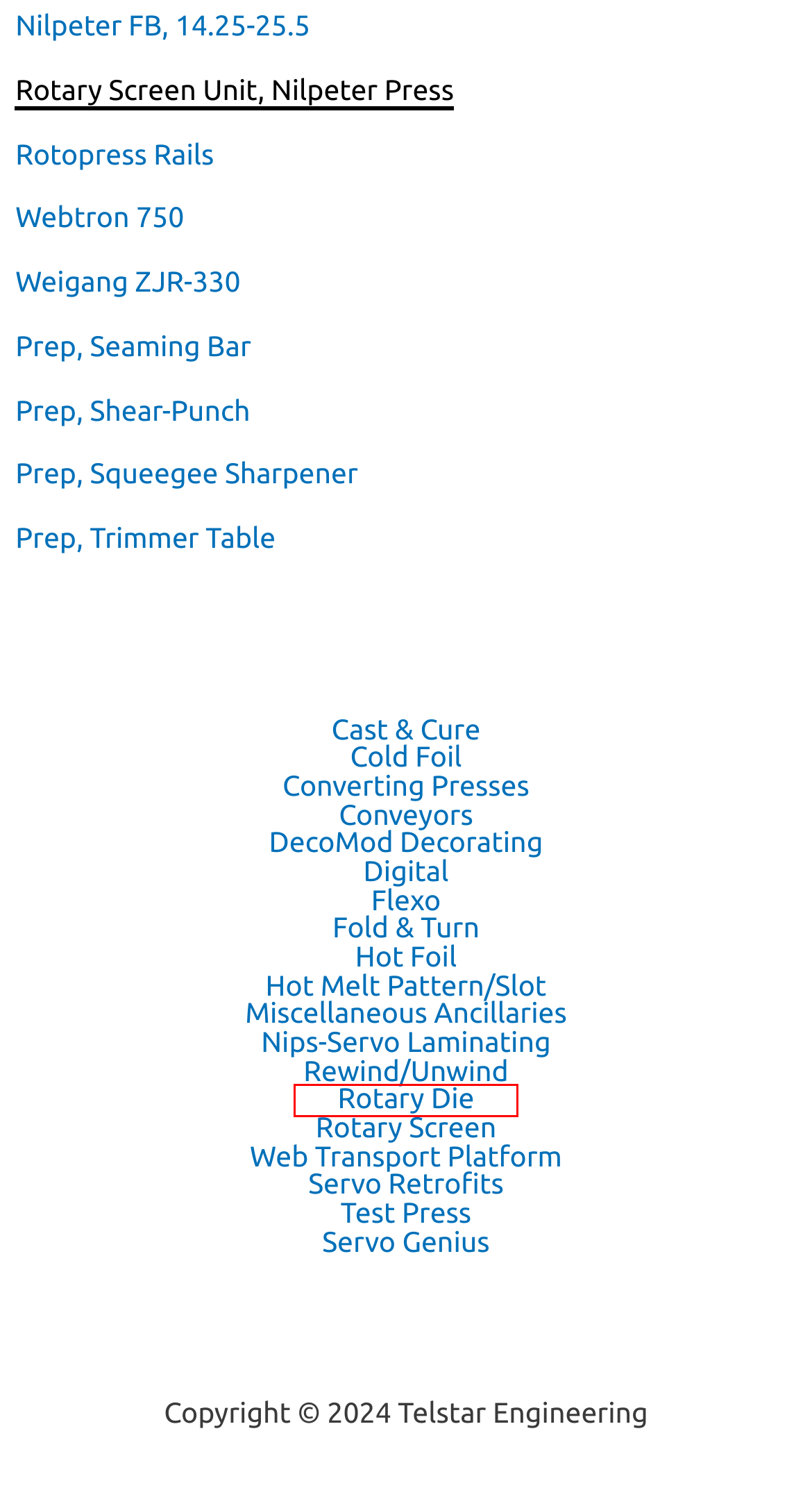Observe the provided screenshot of a webpage that has a red rectangle bounding box. Determine the webpage description that best matches the new webpage after clicking the element inside the red bounding box. Here are the candidates:
A. Rewind/Unwind - Telstar Engineering
B. Miscellaneous Ancillaries - Telstar Engineering
C. Fold & Turn - Telstar Engineering
D. Weigang ZJR-330 - Telstar Engineering
E. Prep, Seaming Bar - Telstar Engineering
F. Rotary Die - Telstar Engineering
G. Rotopress Rails - Telstar Engineering
H. Nips-Servo Laminating - Telstar Engineering

F